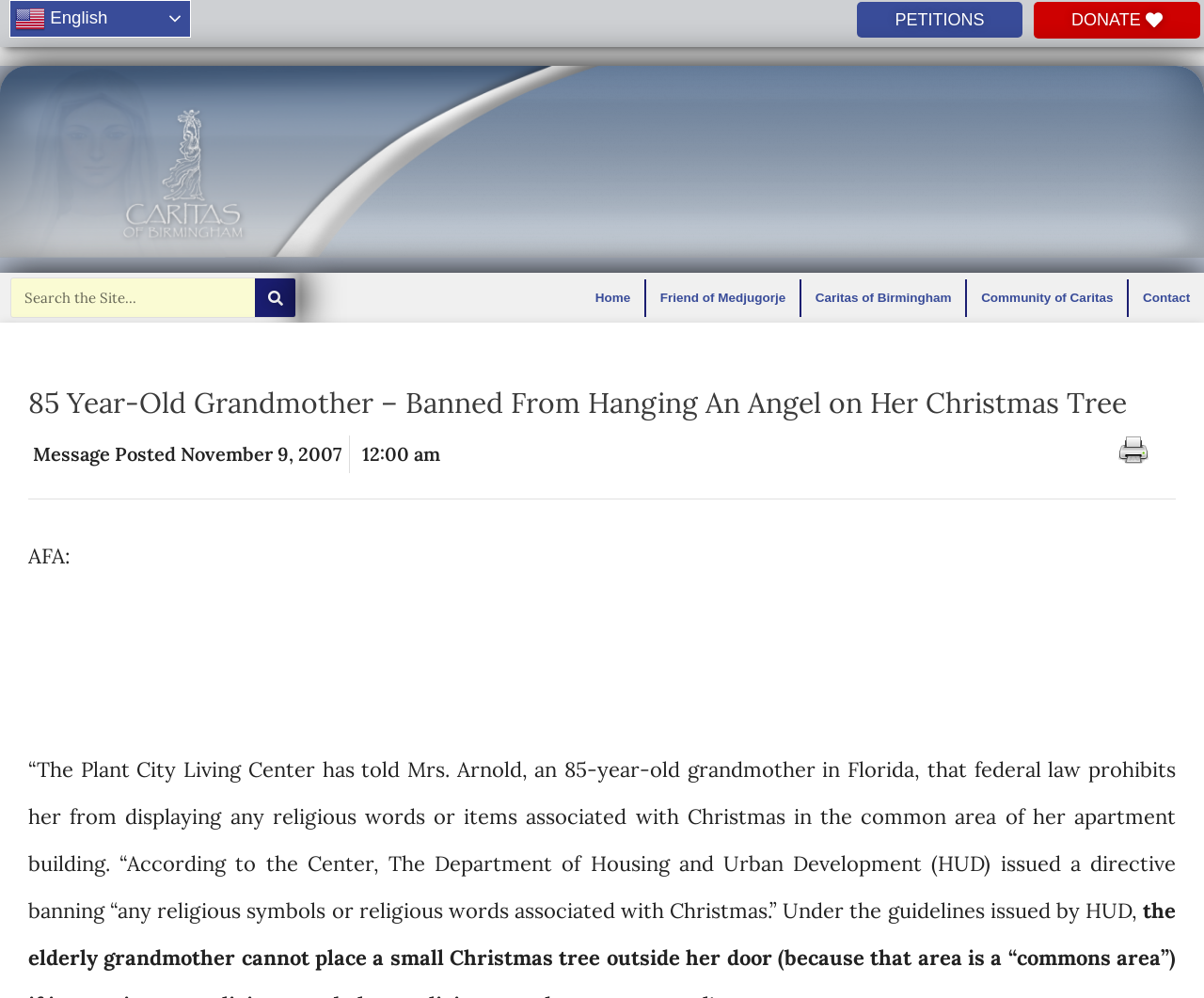Based on the image, give a detailed response to the question: What is the name of the organization mentioned?

The name of the organization mentioned is HUD (Department of Housing and Urban Development) because the article content mentions 'According to the Center, The Department of Housing and Urban Development (HUD) issued a directive banning “any religious symbols or religious words associated with Christmas.”'